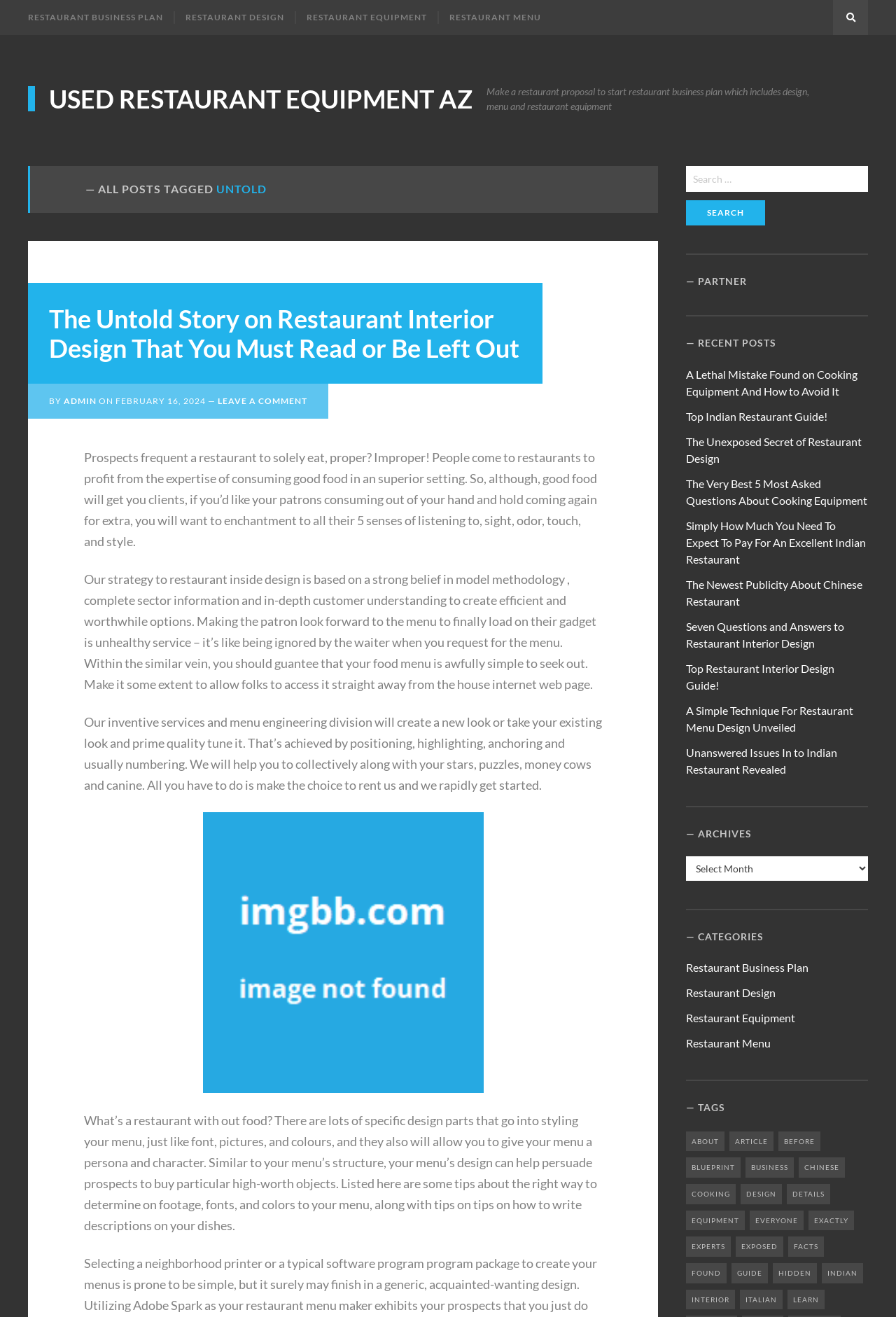Predict the bounding box coordinates for the UI element described as: "Leave a Comment". The coordinates should be four float numbers between 0 and 1, presented as [left, top, right, bottom].

[0.243, 0.3, 0.343, 0.308]